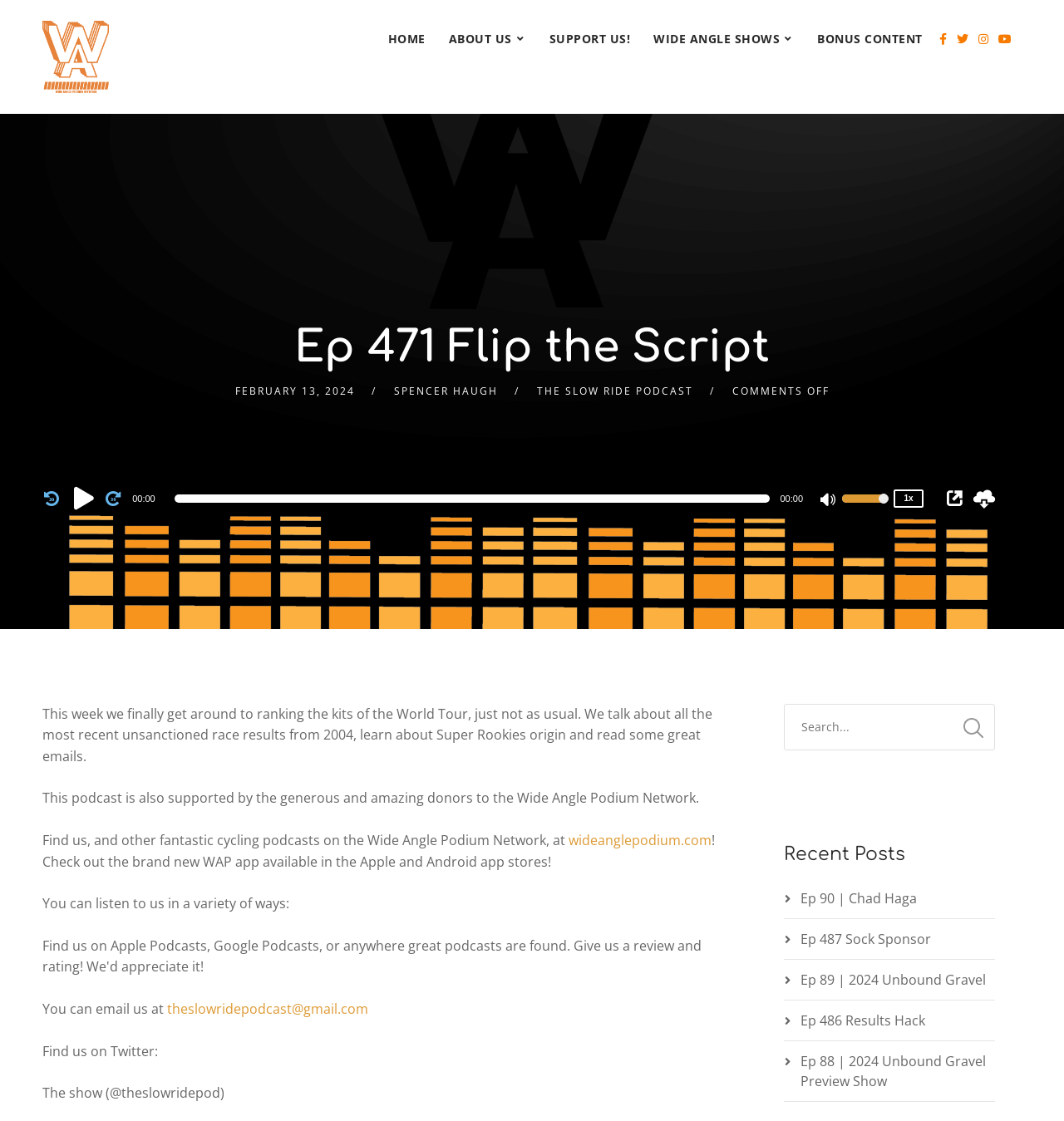Find the bounding box coordinates of the area that needs to be clicked in order to achieve the following instruction: "Email the podcast". The coordinates should be specified as four float numbers between 0 and 1, i.e., [left, top, right, bottom].

[0.157, 0.892, 0.346, 0.908]